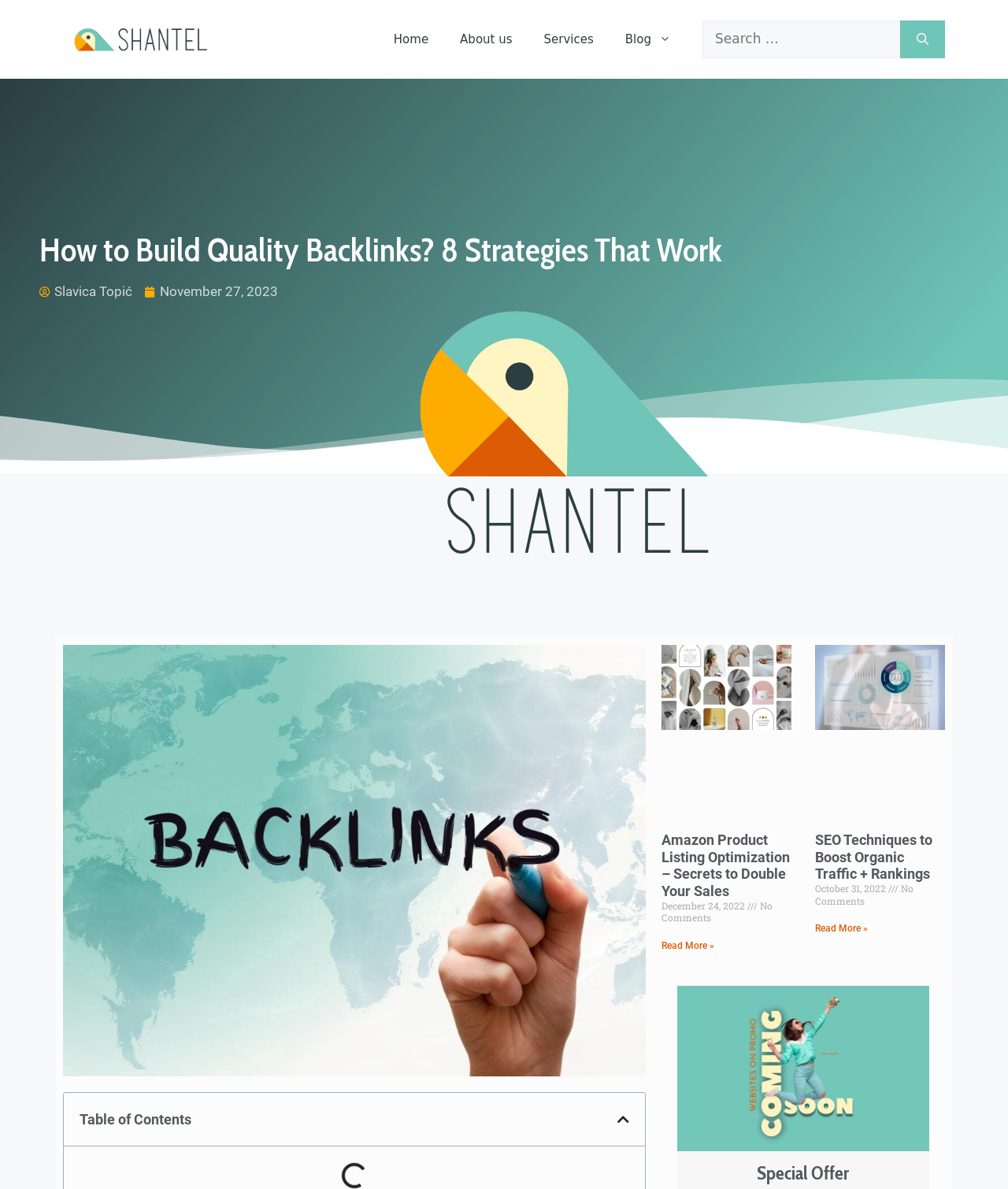Write a detailed summary of the webpage.

This webpage is about building quality backlinks and features a prominent banner at the top with a link to "Shantel" and an image of the same name. Below the banner, there is a primary navigation menu with links to "Home", "About us", "Services", and "Blog". To the right of the navigation menu, there is a search box with a "Search" button.

The main content of the webpage is headed by a title "How to Build Quality Backlinks? 8 Strategies That Work" and features an image related to backlinks strategies. Below the title, there are links to the author "Slavica Topić" and the publication date "November 27, 2023".

The webpage then presents a table of contents, followed by two articles. The first article is about "Amazon Product Listing Optimization" and features an image, a heading, and a link to read more. The article also displays the publication date "December 24, 2022" and a comment count of "No Comments". The second article is about "SEO Techniques to Boost Organic Traffic + Rankings" and has a similar structure to the first article, with an image, heading, link to read more, publication date "October 31, 2022", and a comment count of "No Comments".

At the bottom of the webpage, there is a special offer section with an image and a heading.